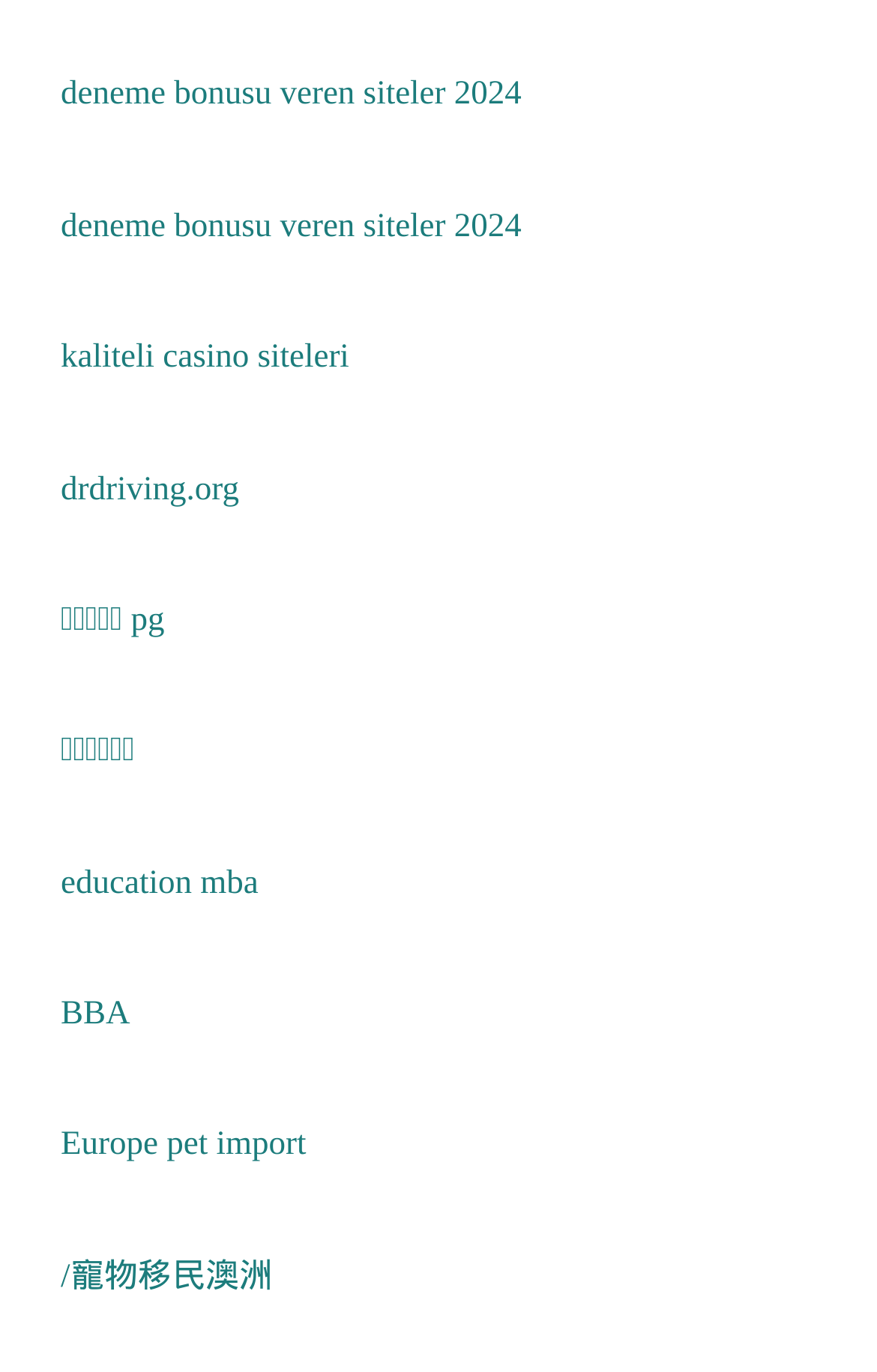Answer this question using a single word or a brief phrase:
What is the text of the first link?

deneme bonusu veren siteler 2024